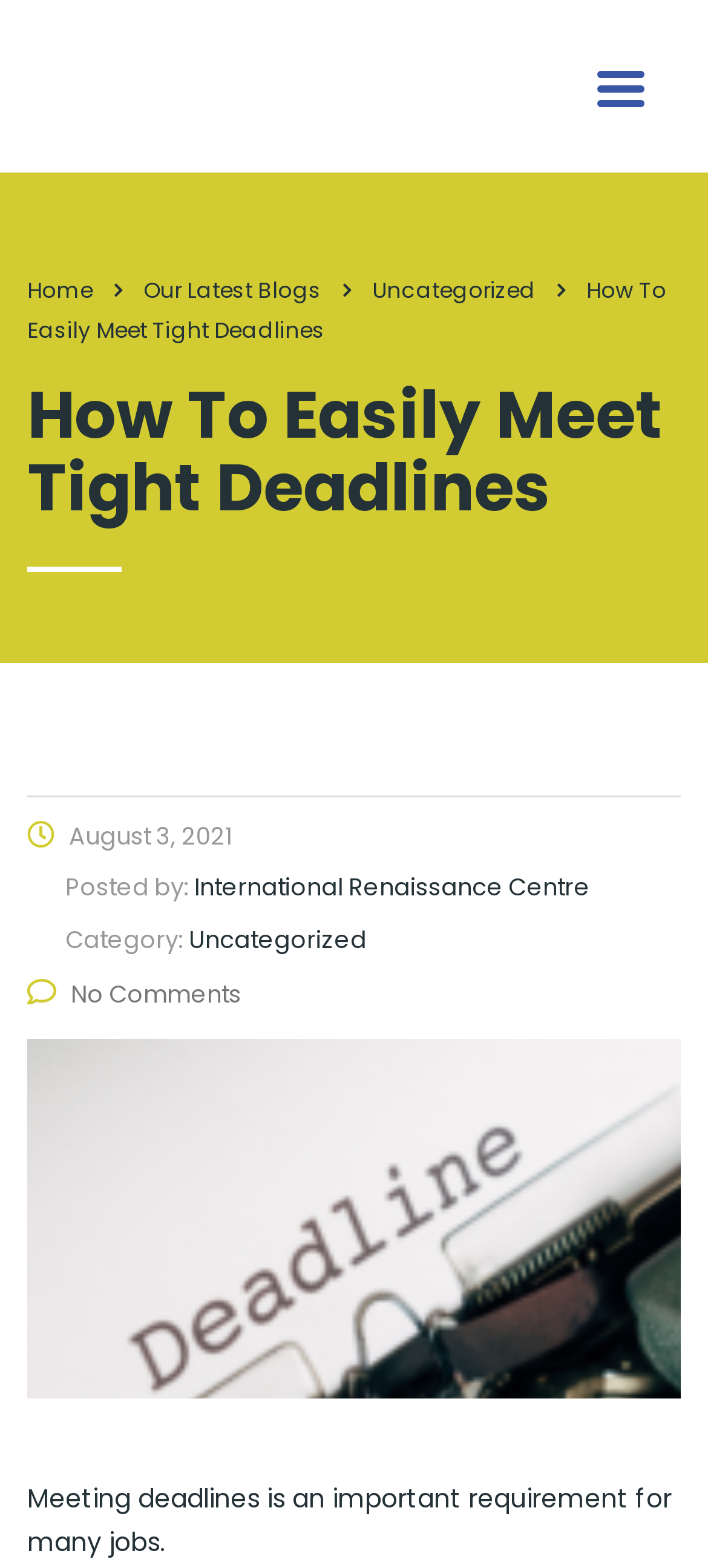Based on the description "No Comments", find the bounding box of the specified UI element.

[0.038, 0.623, 0.341, 0.645]